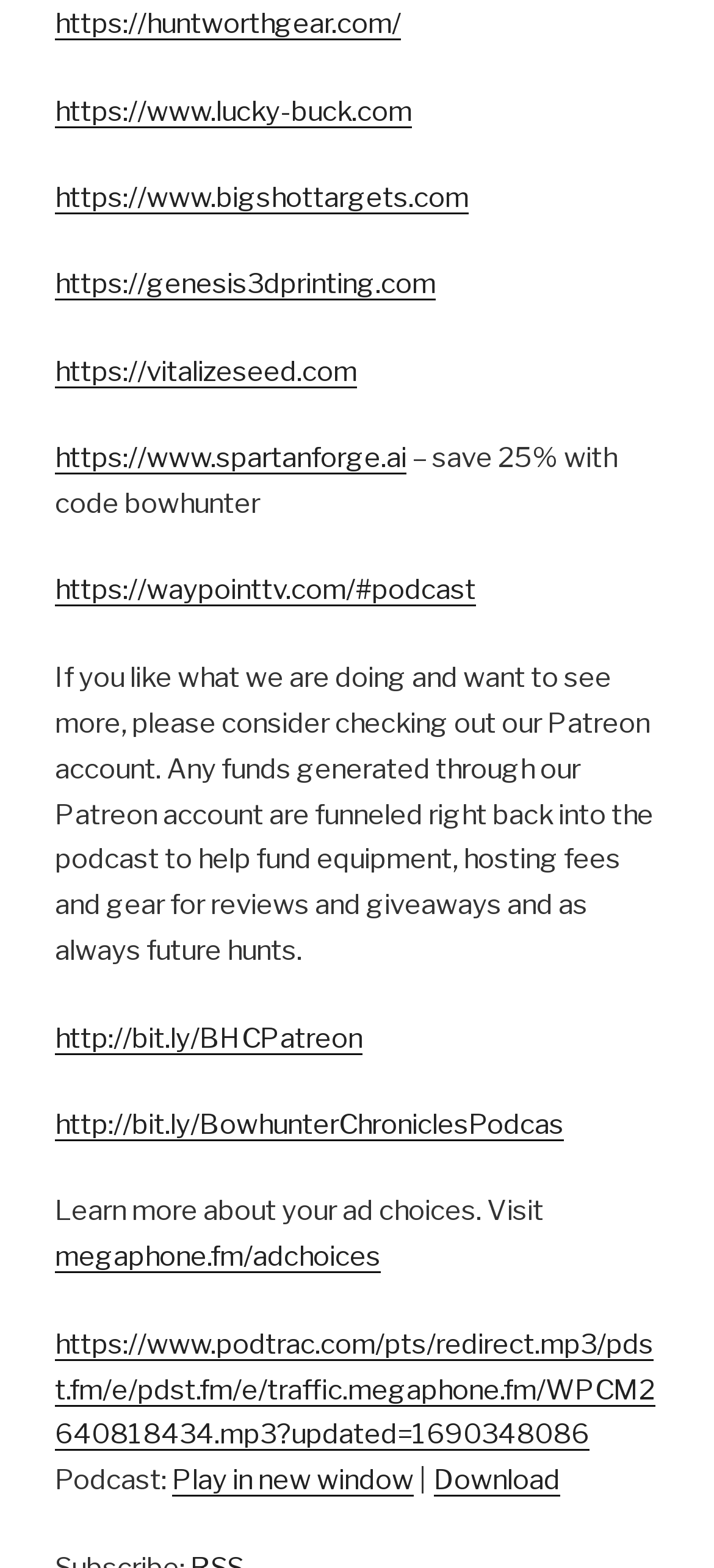Find the bounding box coordinates of the clickable area required to complete the following action: "Support the podcast on Patreon".

[0.077, 0.651, 0.508, 0.672]